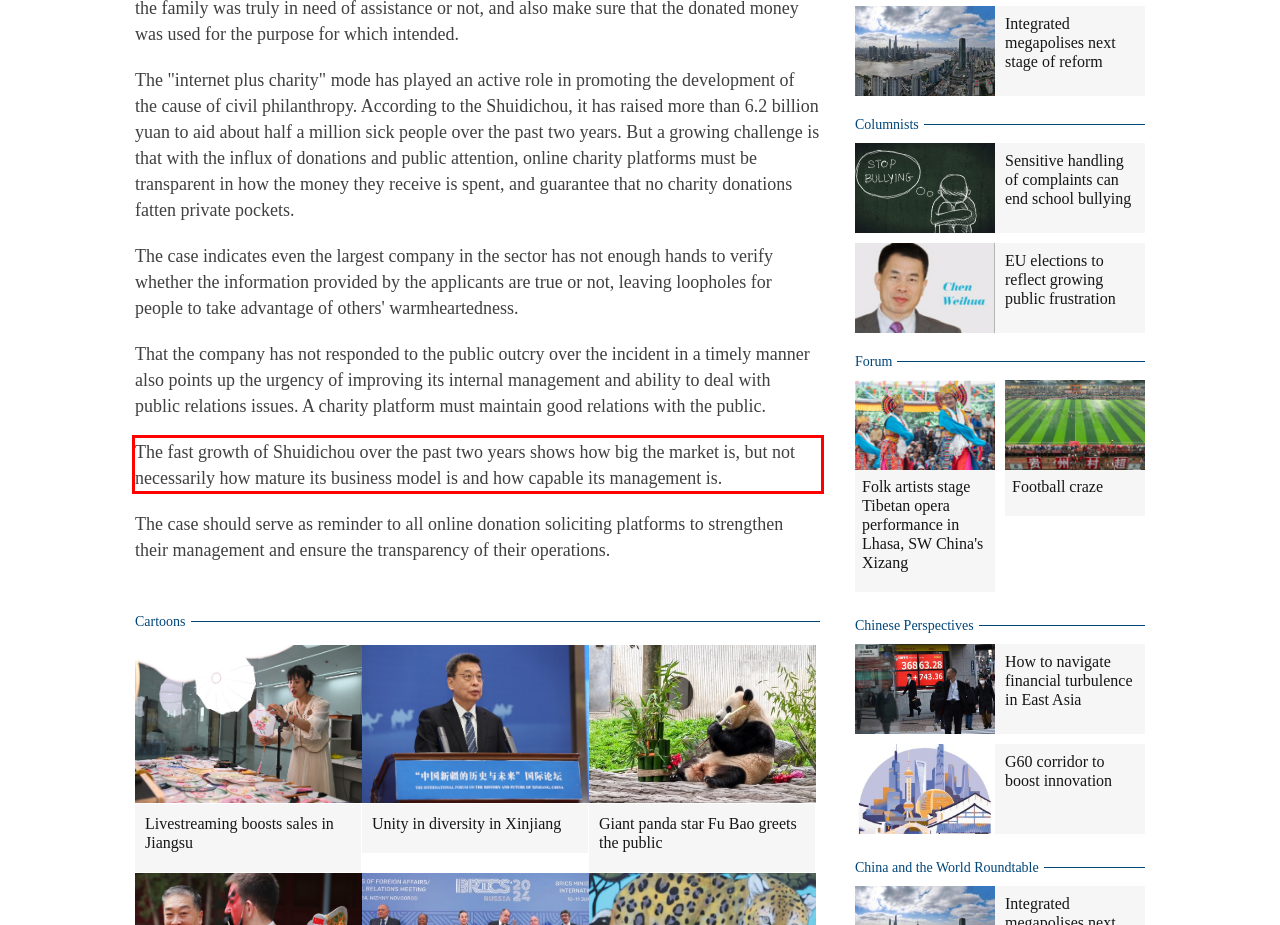You are given a screenshot of a webpage with a UI element highlighted by a red bounding box. Please perform OCR on the text content within this red bounding box.

The fast growth of Shuidichou over the past two years shows how big the market is, but not necessarily how mature its business model is and how capable its management is.